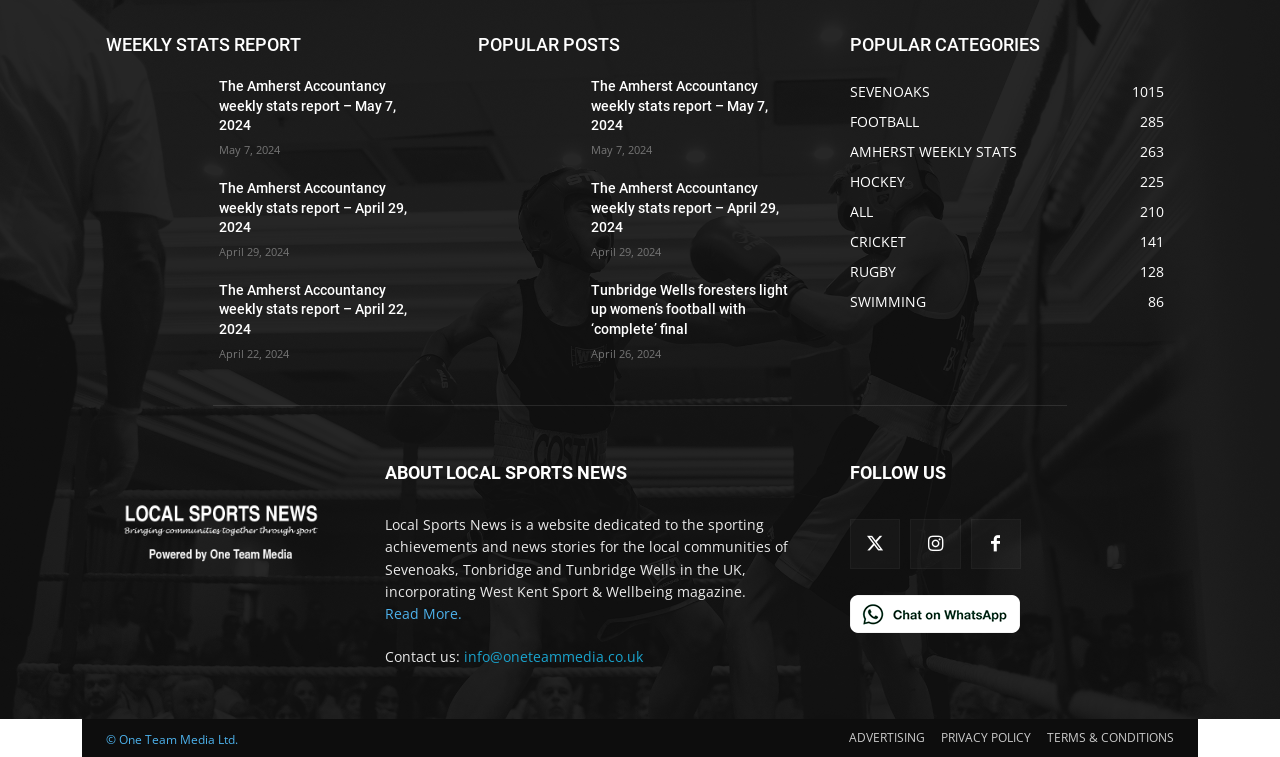Using the description: "ADVERTISING", determine the UI element's bounding box coordinates. Ensure the coordinates are in the format of four float numbers between 0 and 1, i.e., [left, top, right, bottom].

[0.663, 0.959, 0.723, 0.986]